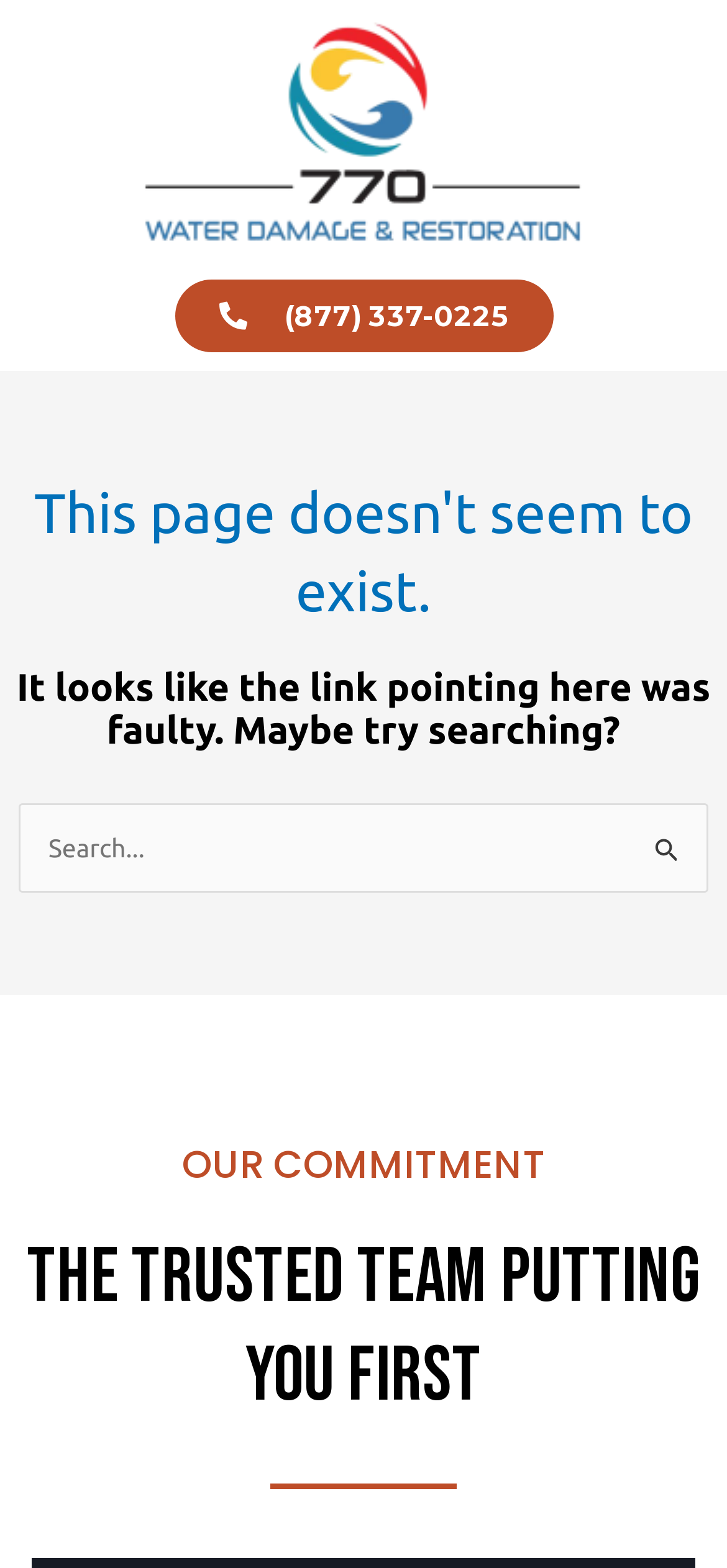Use one word or a short phrase to answer the question provided: 
What is the phone number on the page?

(877) 337-0225